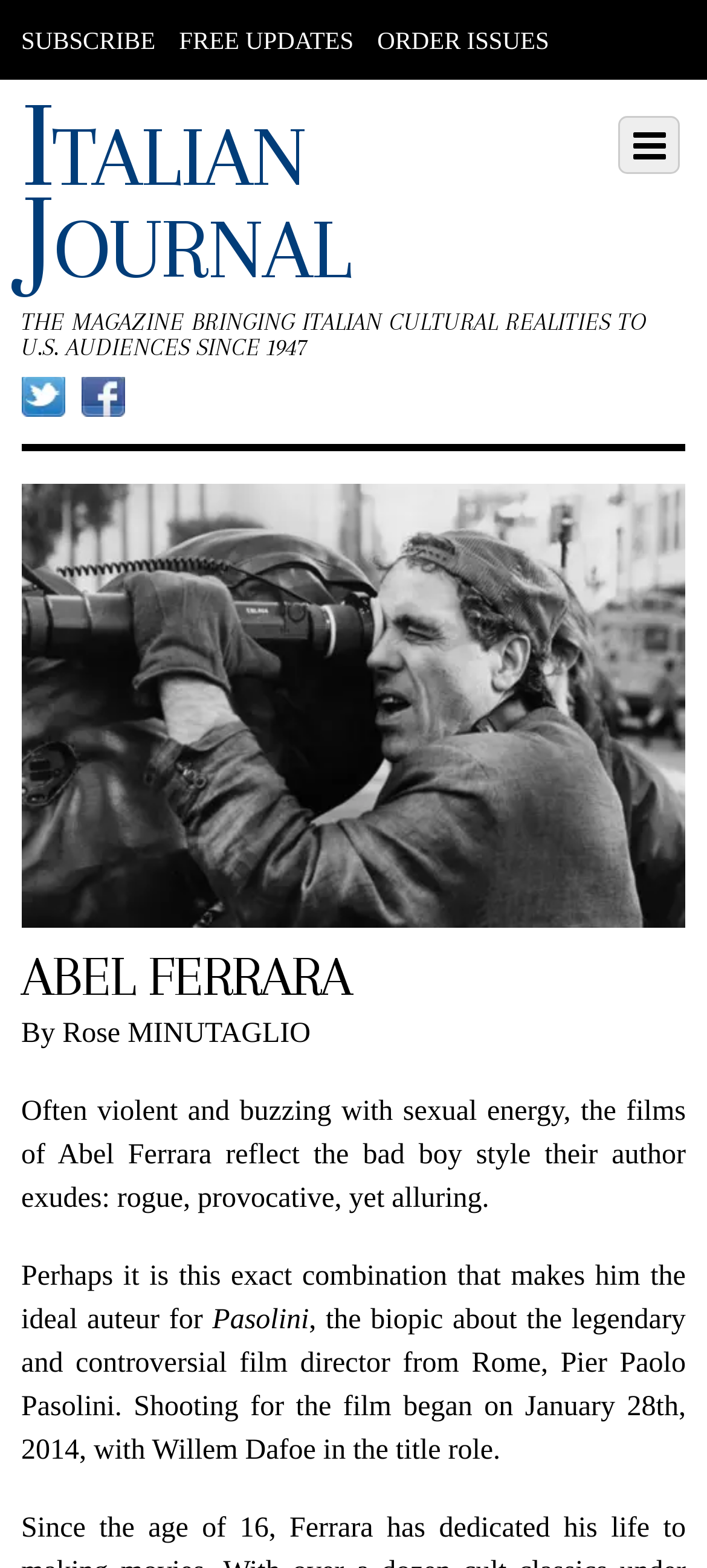Generate a comprehensive description of the webpage.

The webpage is about Abel Ferrara, an Italian film director, and his work on the biopic "Pasolini". At the top, there is a navigation bar with three links: "SUBSCRIBE", "FREE UPDATES", and "ORDER ISSUES". Below the navigation bar, there is a prominent link to "Italian Journal" and a brief description of the magazine, which has been bringing Italian cultural realities to U.S. audiences since 1947.

On the left side of the page, there are social media links to Twitter and Facebook, each accompanied by an icon. Below these links, there is a section with a heading "ABEL FERRARA" and a link to "FACE FILE Abel Ferrara", which is accompanied by an image. The heading is followed by a brief description of Abel Ferrara's films, which are often violent and buzzing with sexual energy.

The main content of the page is an article about Abel Ferrara's work on the biopic "Pasolini", which is a film about the legendary and controversial film director Pier Paolo Pasolini. The article mentions that Willem Dafoe plays the title role and that shooting for the film began on January 28th, 2014. The article is divided into several paragraphs, with the text flowing from top to bottom on the right side of the page.